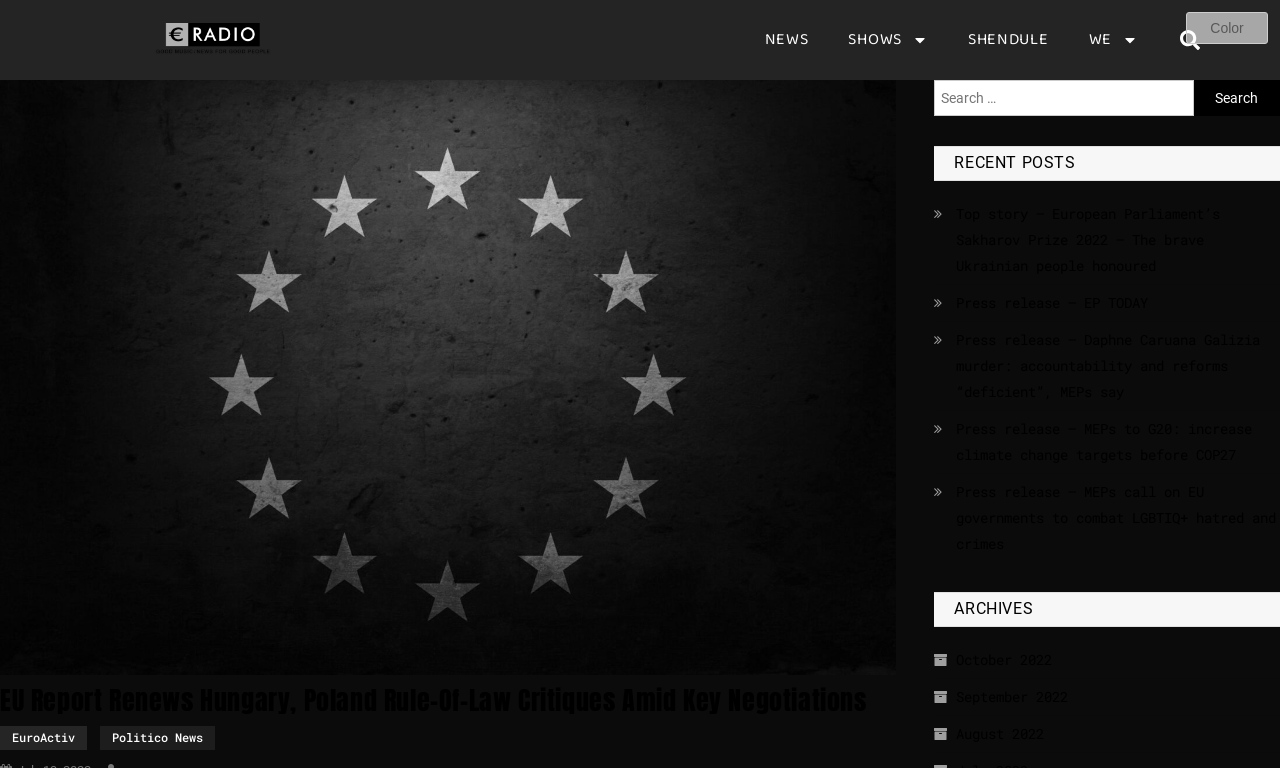Please find the top heading of the webpage and generate its text.

EU Report Renews Hungary, Poland Rule-Of-Law Critiques Amid Key Negotiations